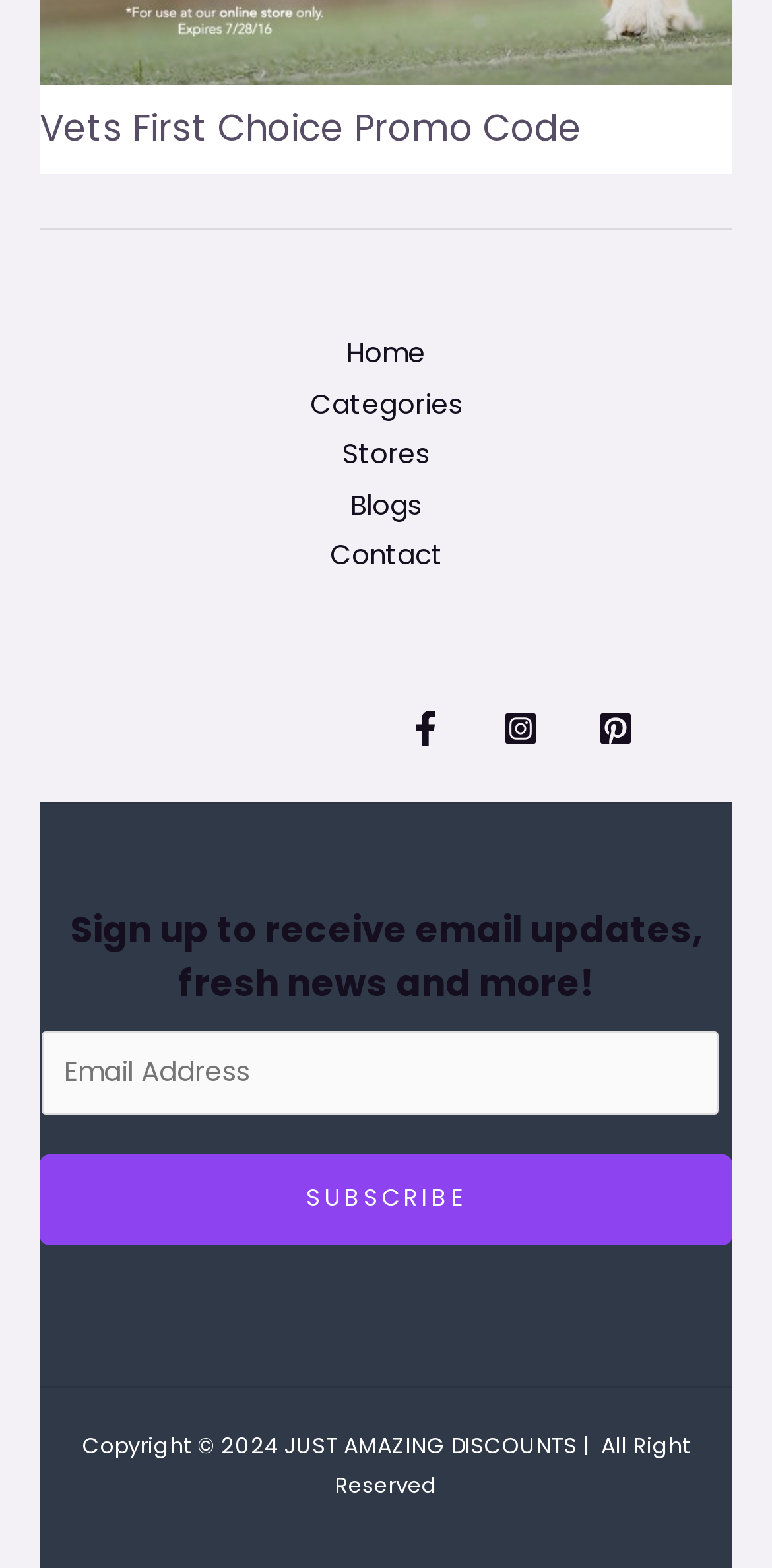Give a one-word or short phrase answer to the question: 
How many social media links are present on the webpage?

3